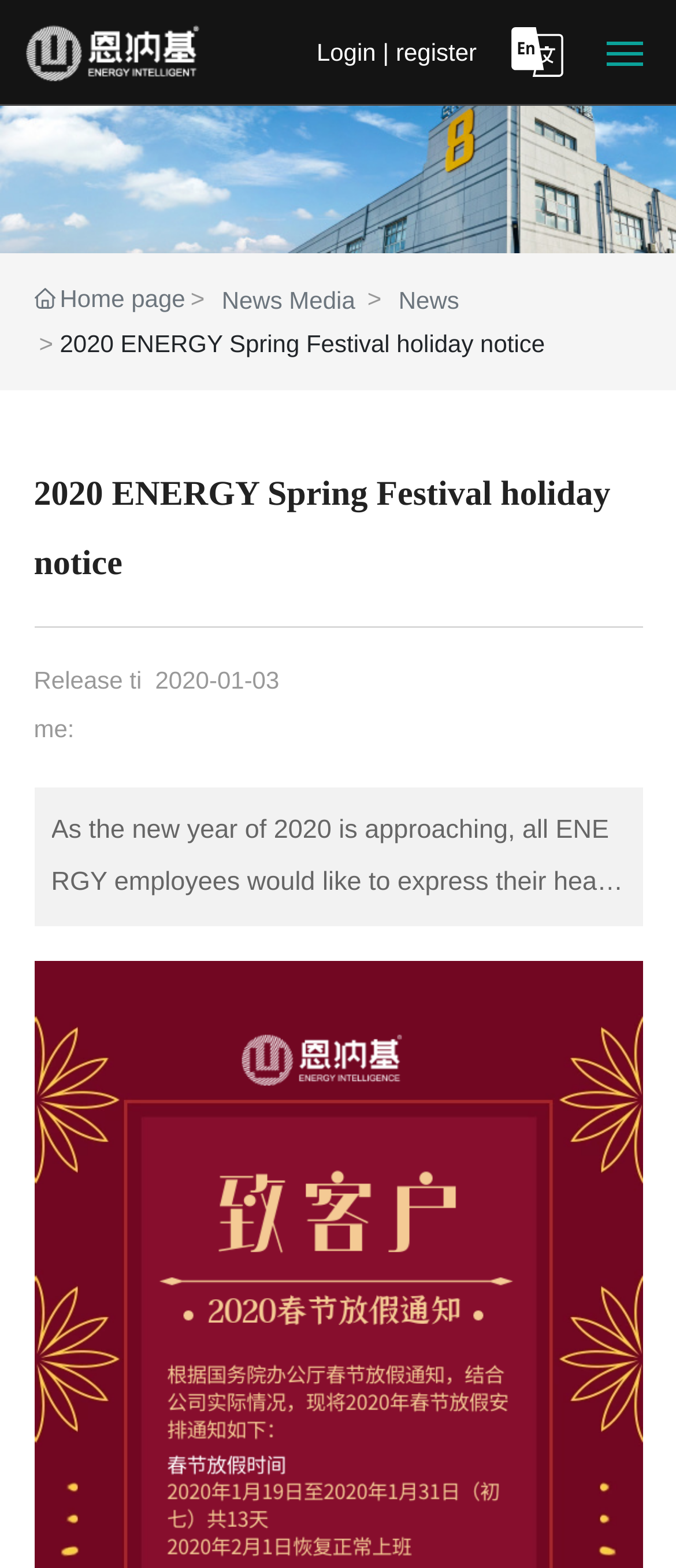Give a one-word or one-phrase response to the question:
What is the theme of the holiday notice?

Spring Festival